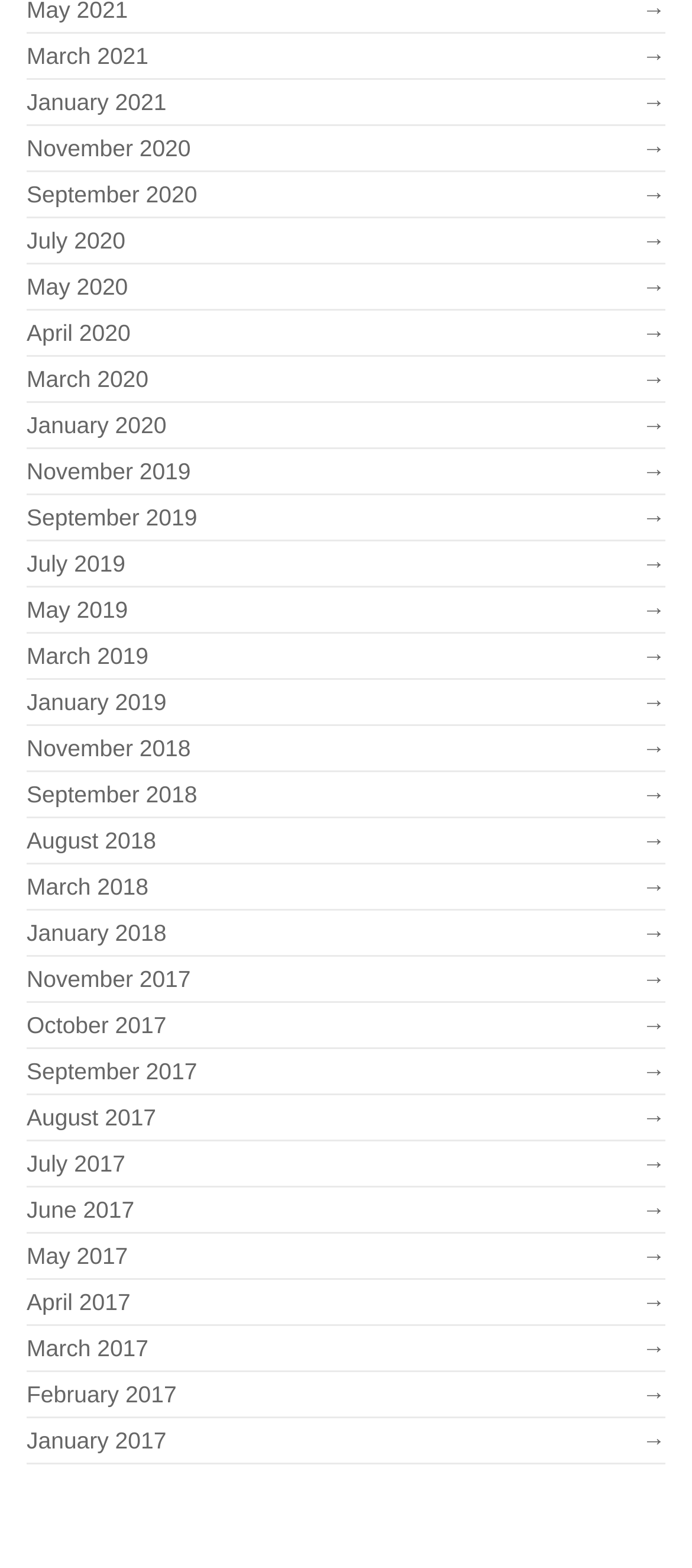Provide a one-word or brief phrase answer to the question:
What is the earliest month listed?

January 2017